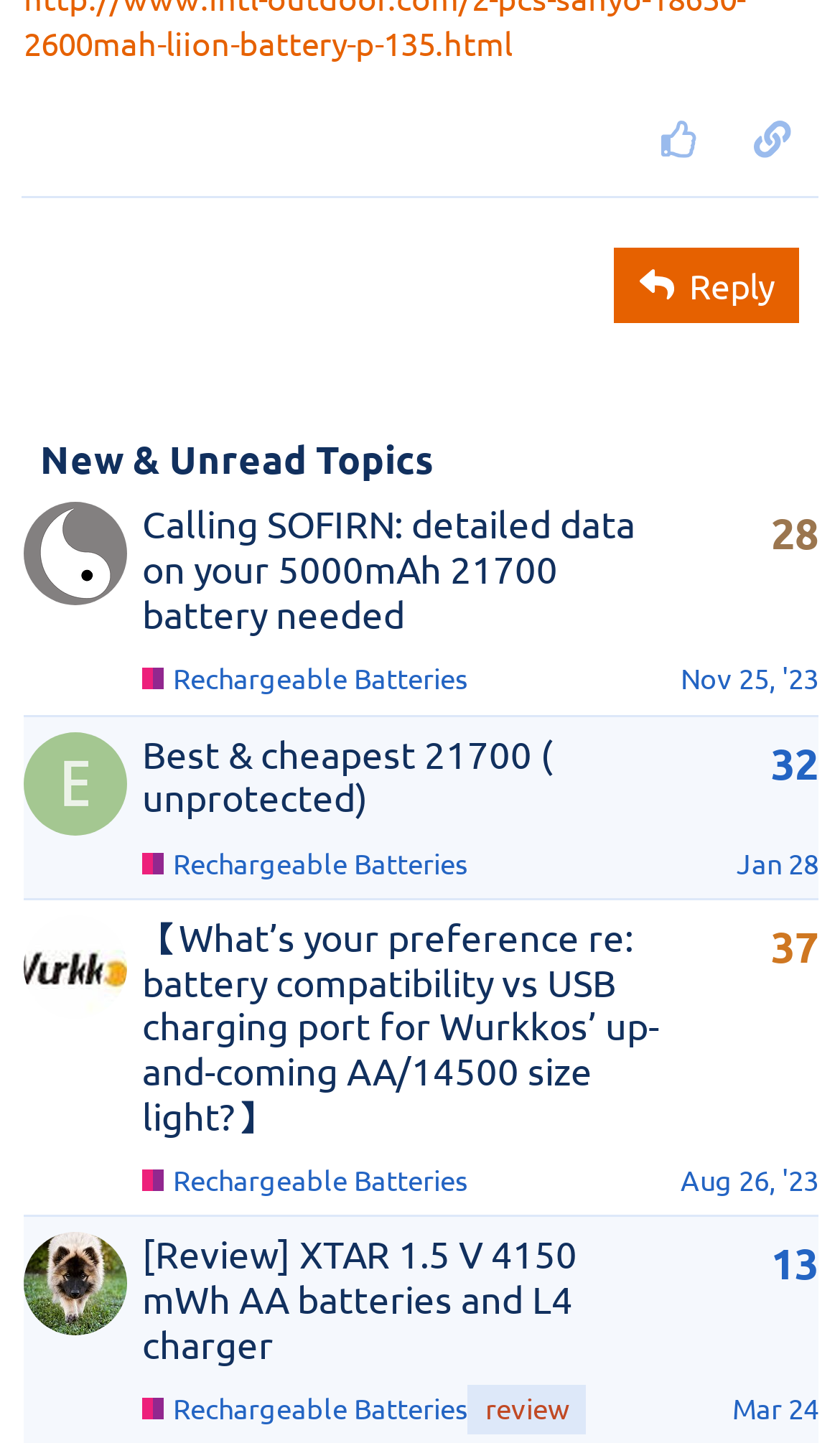Given the element description Jan 28, predict the bounding box coordinates for the UI element in the webpage screenshot. The format should be (top-left x, top-left y, bottom-right x, bottom-right y), and the values should be between 0 and 1.

[0.877, 0.585, 0.974, 0.61]